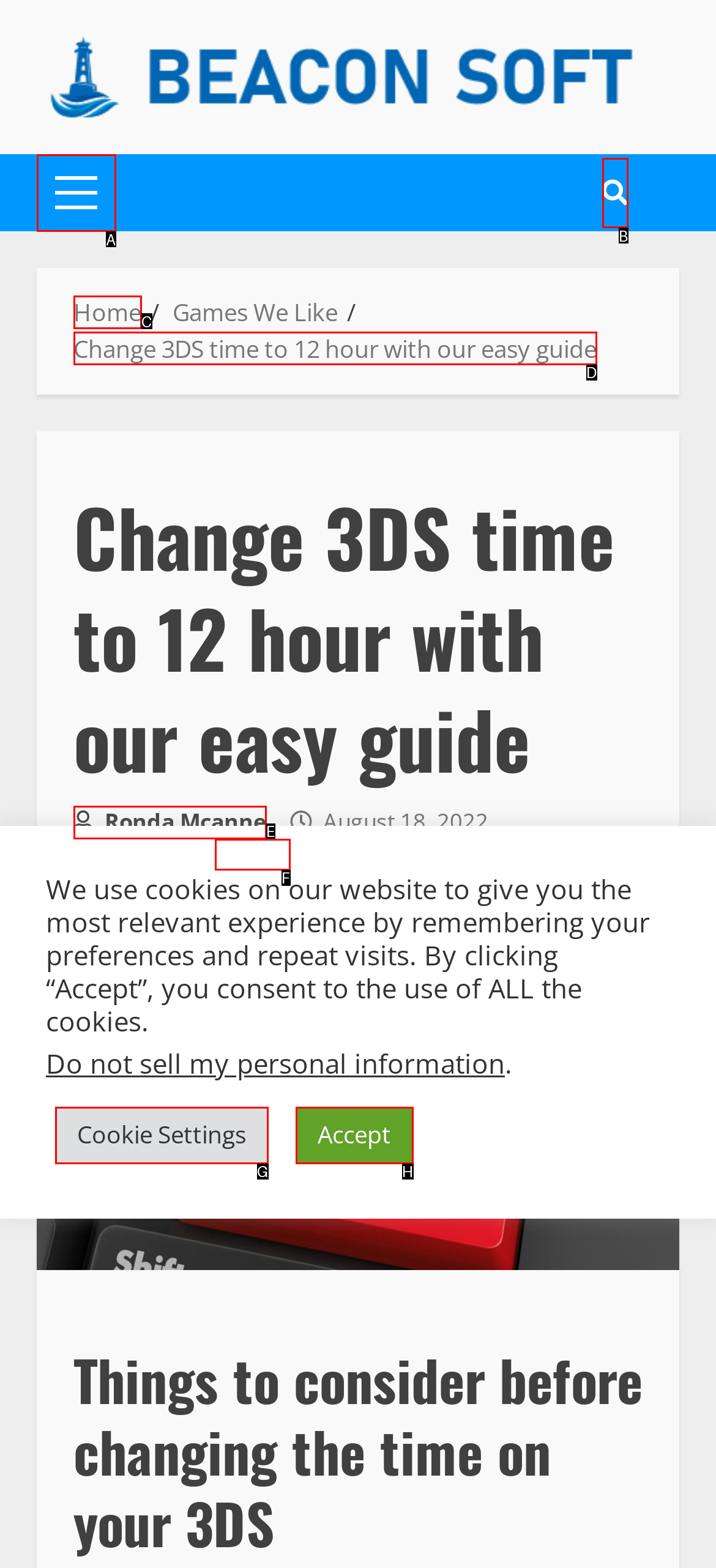Choose the HTML element that should be clicked to achieve this task: Click the Ronda Mcanne link
Respond with the letter of the correct choice.

E